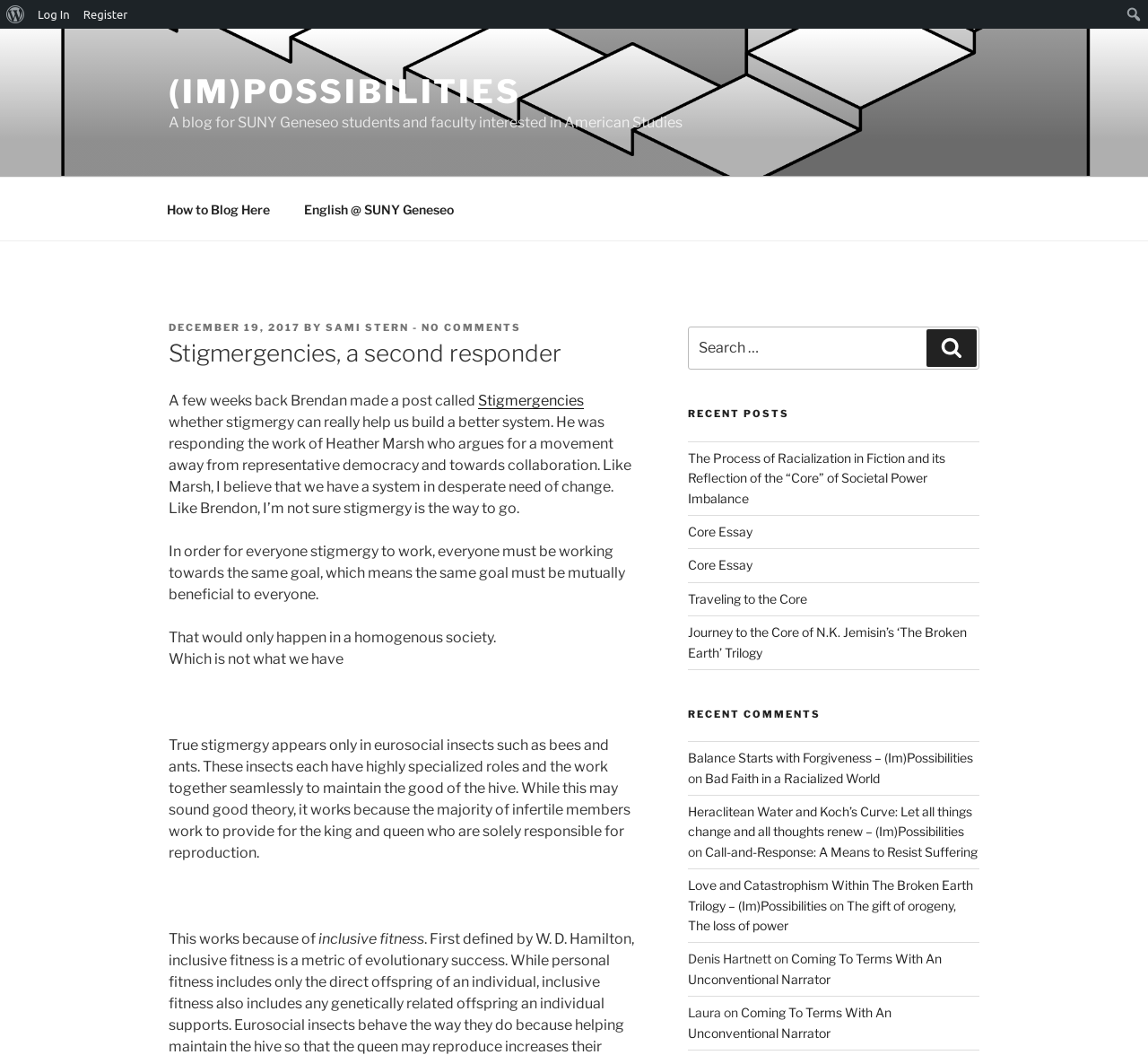Identify the first-level heading on the webpage and generate its text content.

Stigmergencies, a second responder